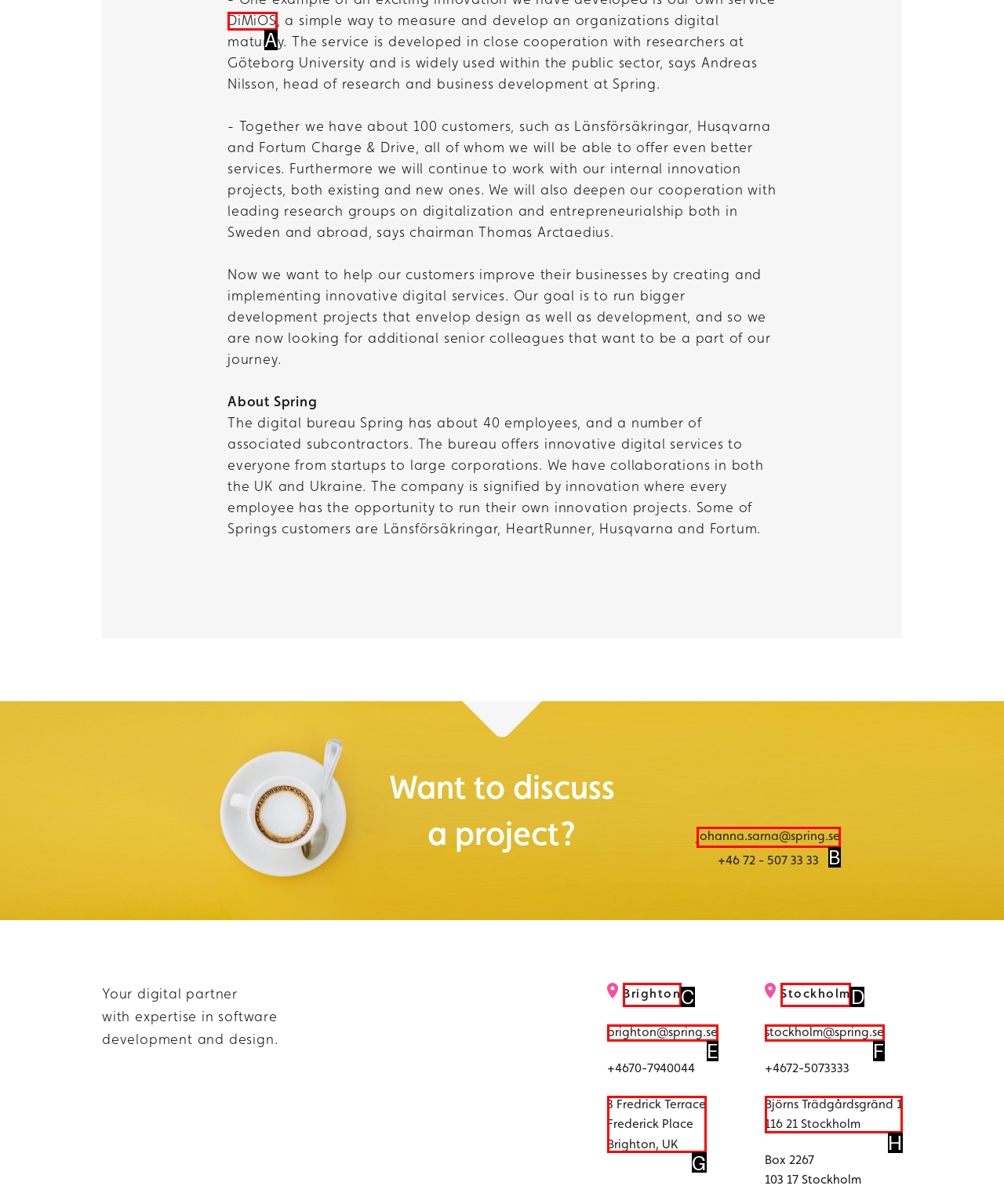Given the task: Click on 'DiMiOS', point out the letter of the appropriate UI element from the marked options in the screenshot.

A